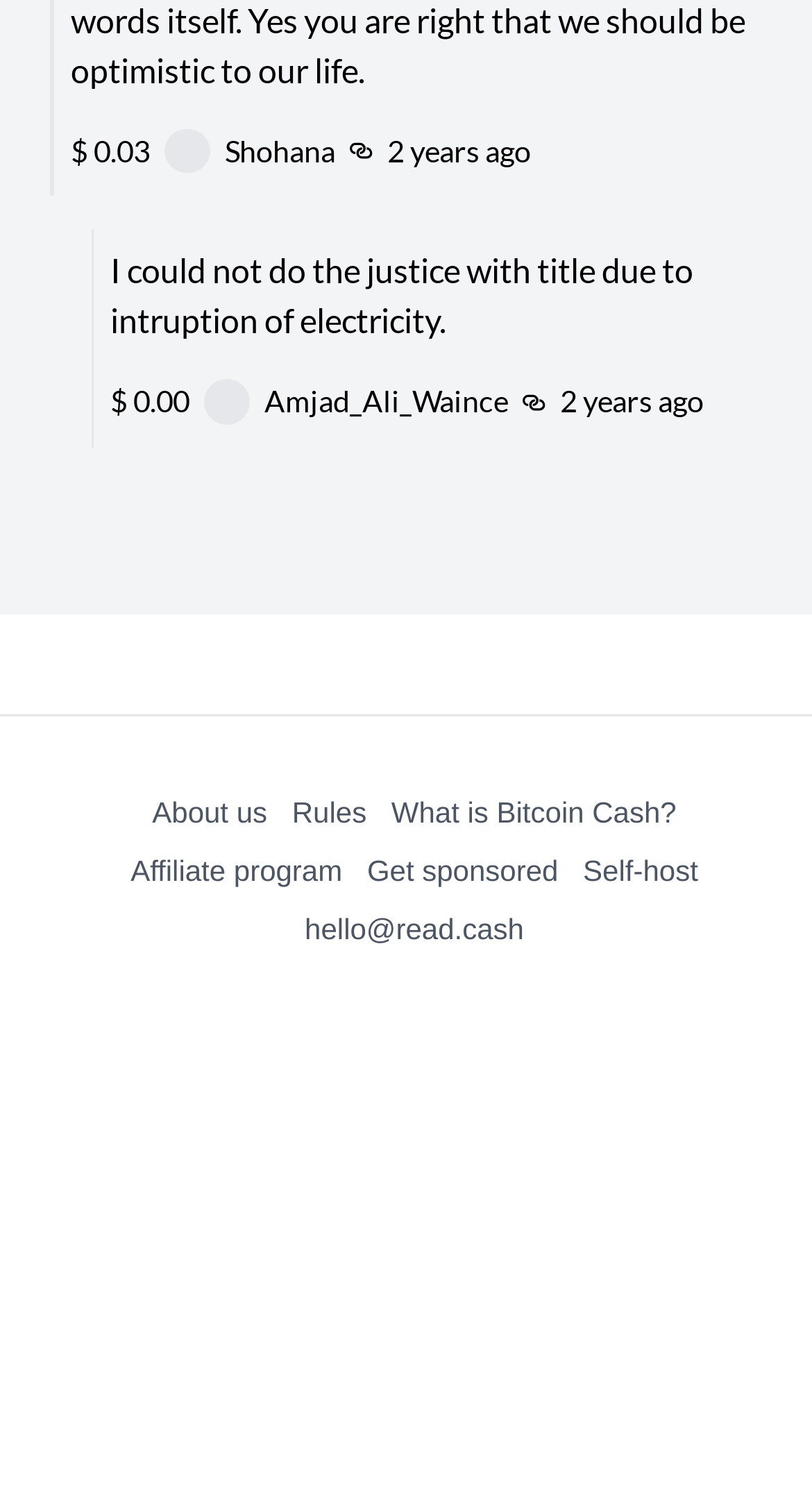What is the topic of the webpage?
Craft a detailed and extensive response to the question.

The topic of the webpage appears to be Bitcoin Cash, as suggested by the link element with ID 31, which has the text 'What is Bitcoin Cash?'.